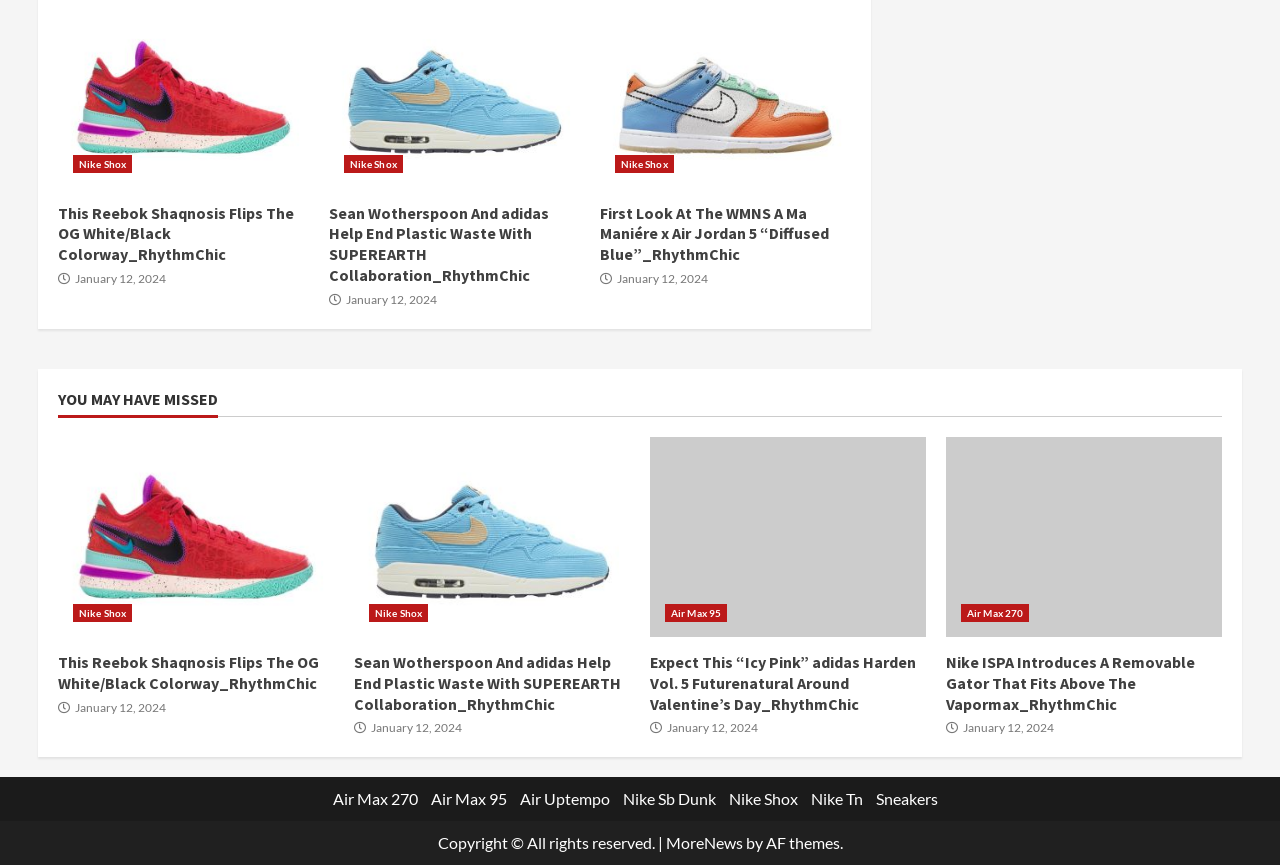How many Nike-related links are there on this webpage?
Please answer the question with a detailed and comprehensive explanation.

I counted the links containing 'Nike' in their text, including 'Nike Shox', 'Nike ISPA', 'Nike Sb Dunk', 'Nike Tn', and 'Nike Air Max 95', which adds up to 5 Nike-related links.